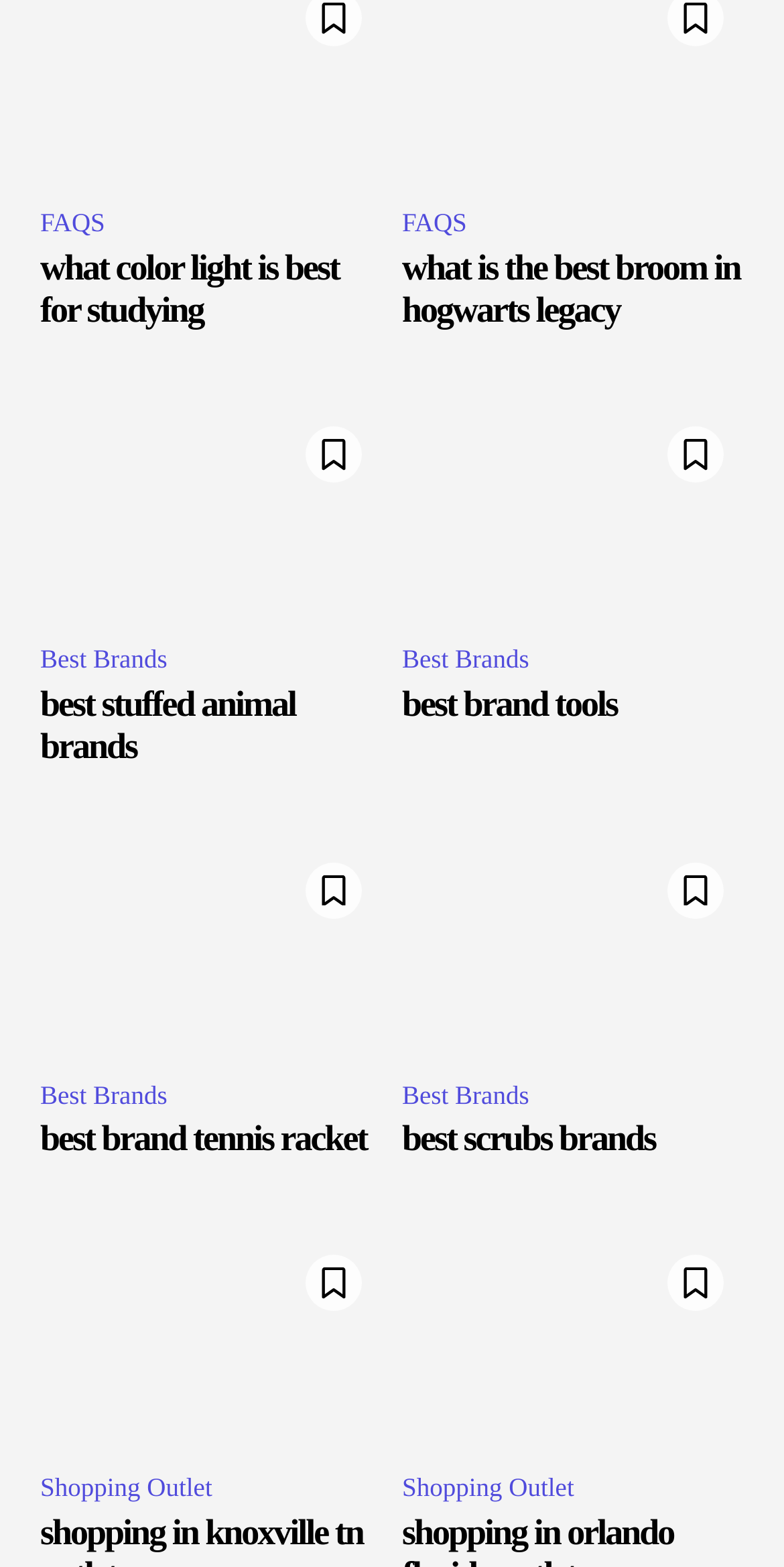Identify the bounding box coordinates for the element that needs to be clicked to fulfill this instruction: "learn about best brand tennis racket". Provide the coordinates in the format of four float numbers between 0 and 1: [left, top, right, bottom].

[0.051, 0.537, 0.487, 0.668]